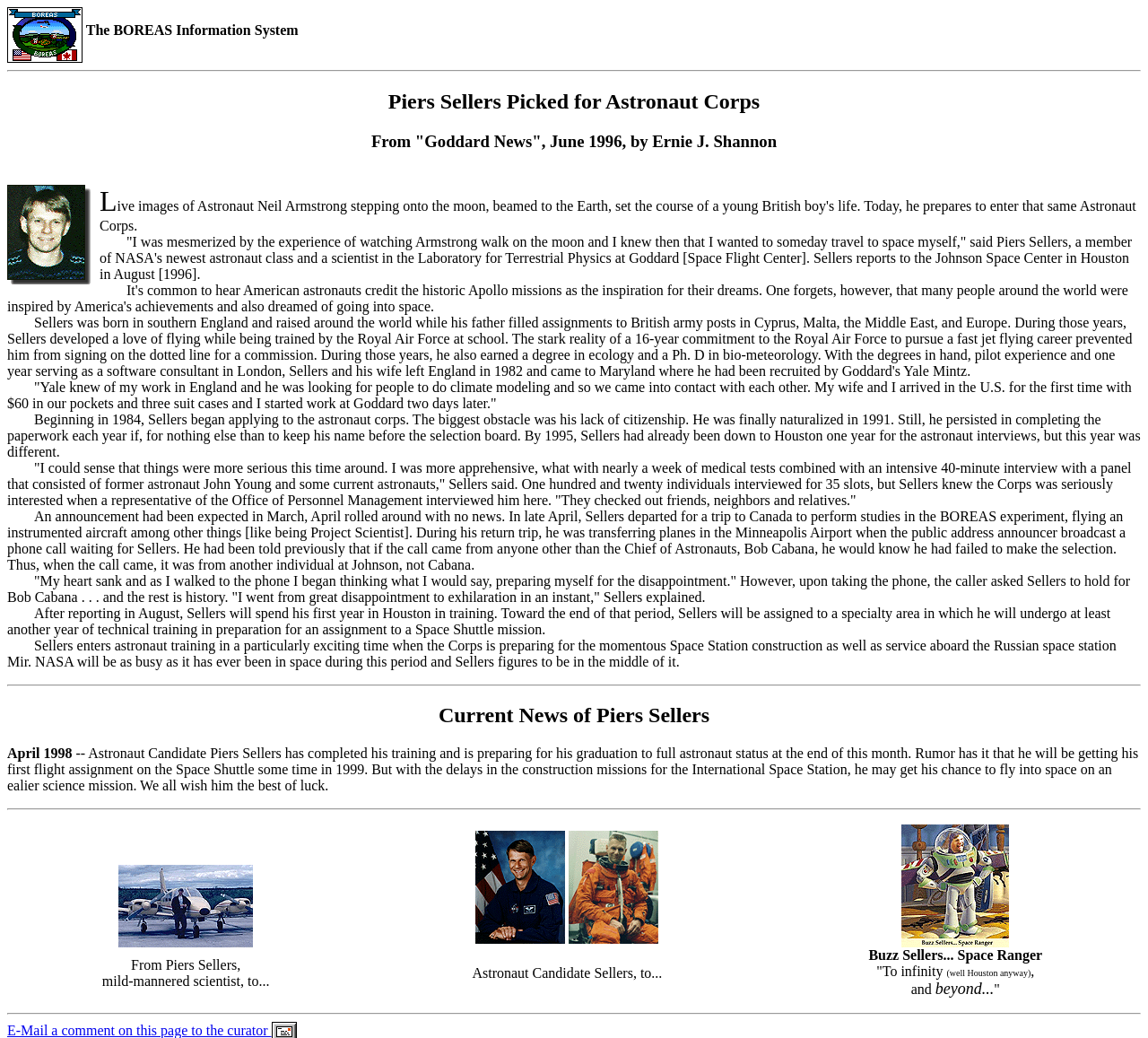What is the name of the experiment Piers Sellers was involved in?
Please provide a single word or phrase in response based on the screenshot.

BOREAS